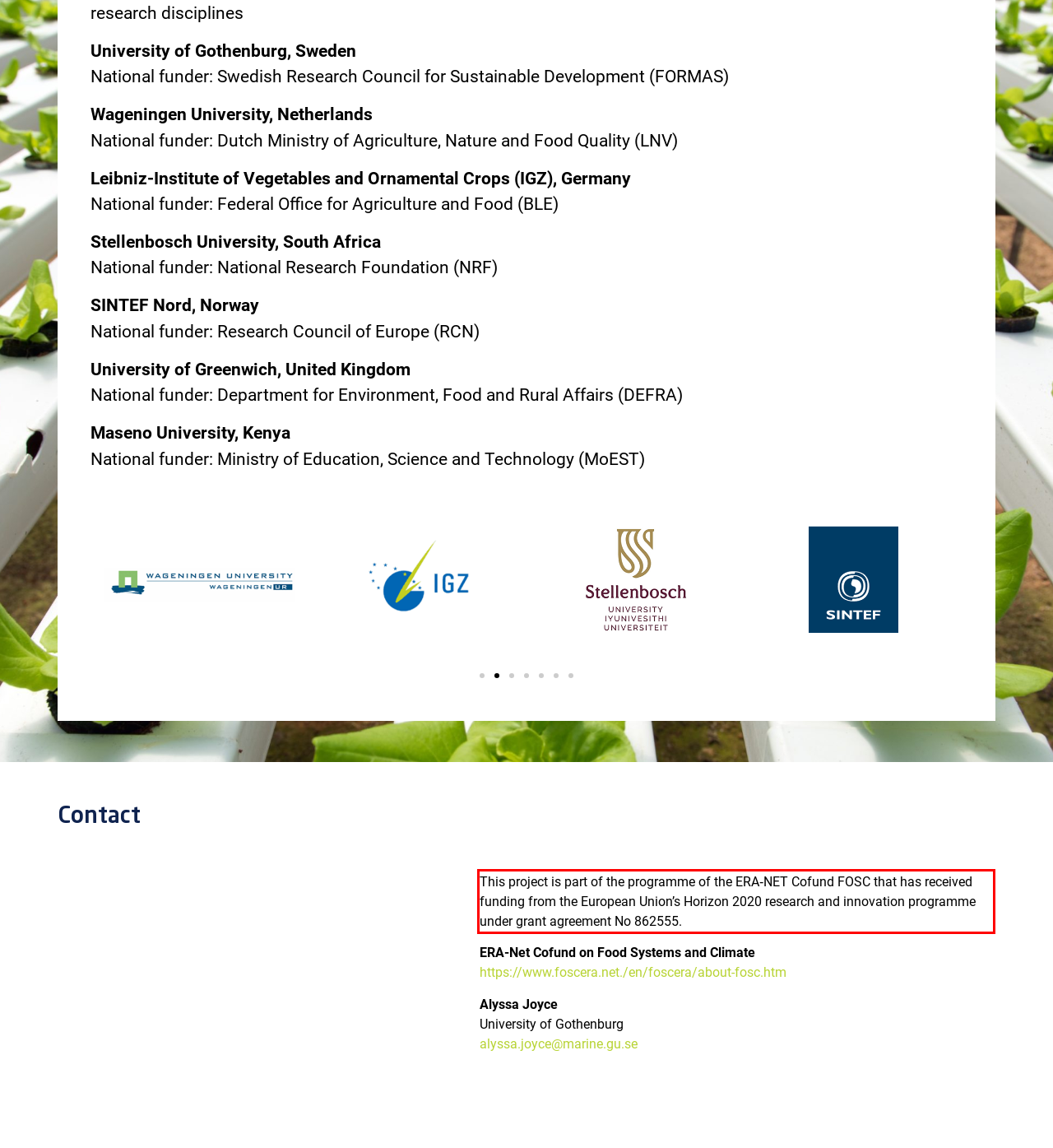Locate the red bounding box in the provided webpage screenshot and use OCR to determine the text content inside it.

This project is part of the programme of the ERA‐NET Cofund FOSC that has received funding from the European Union’s Horizon 2020 research and innovation programme under grant agreement No 862555.